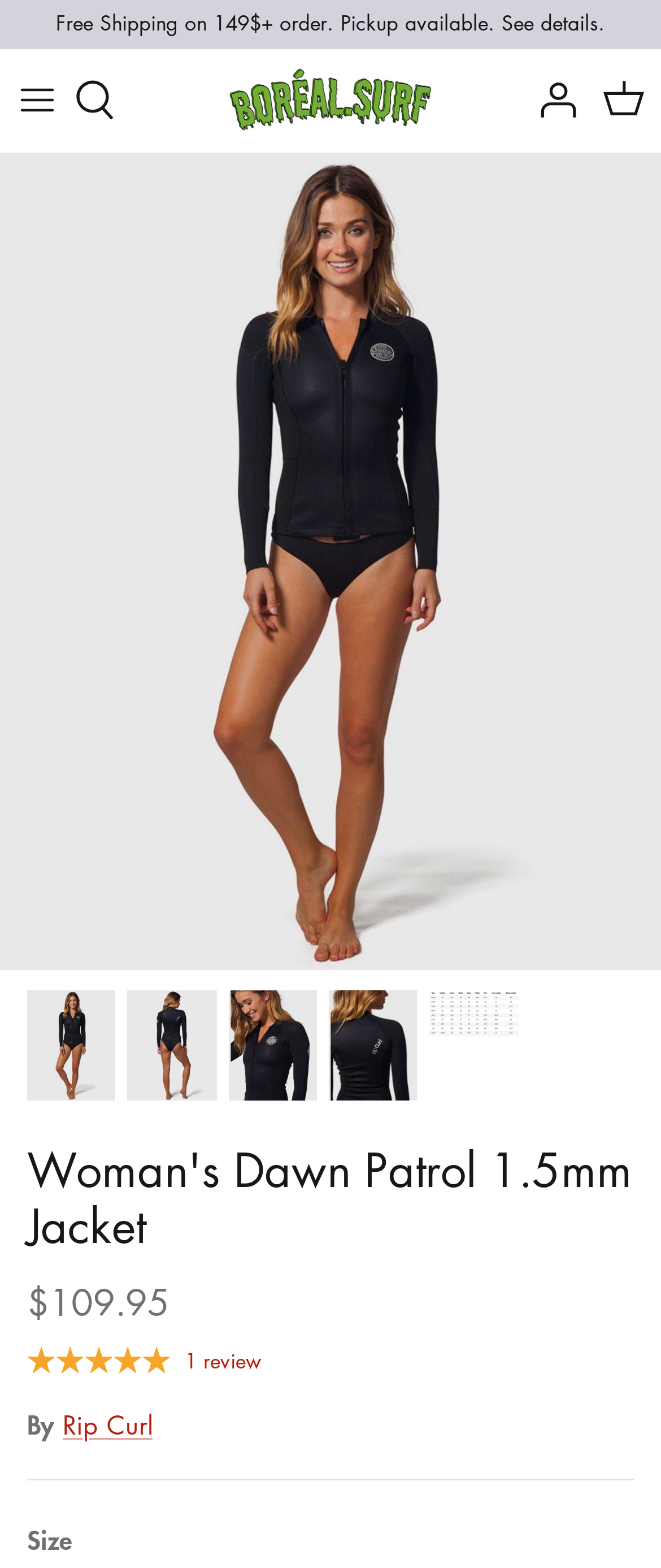Locate the bounding box coordinates of the area where you should click to accomplish the instruction: "Select a size".

[0.041, 0.97, 0.11, 0.994]